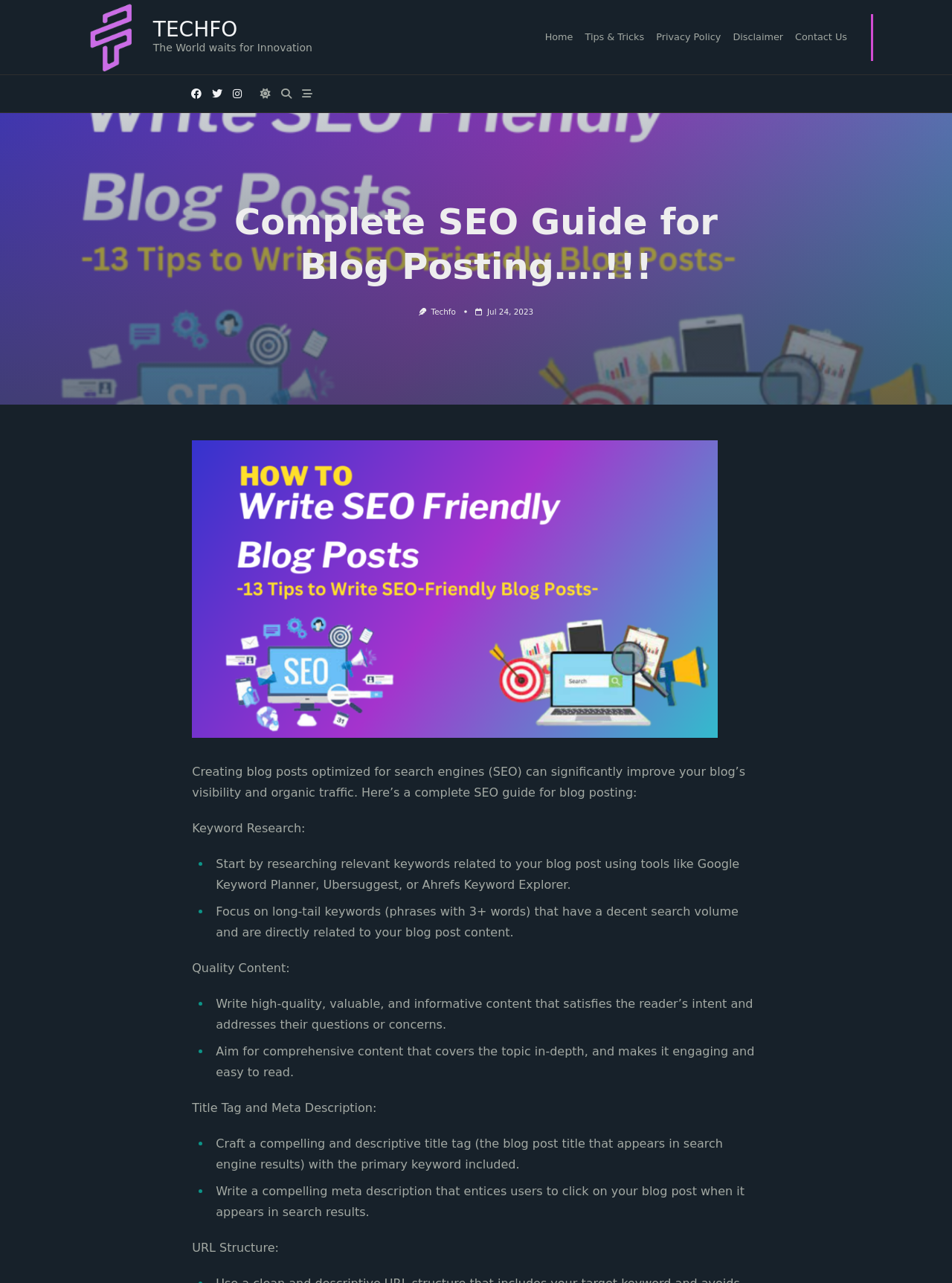How many sections are there in the SEO guide?
Give a one-word or short-phrase answer derived from the screenshot.

4